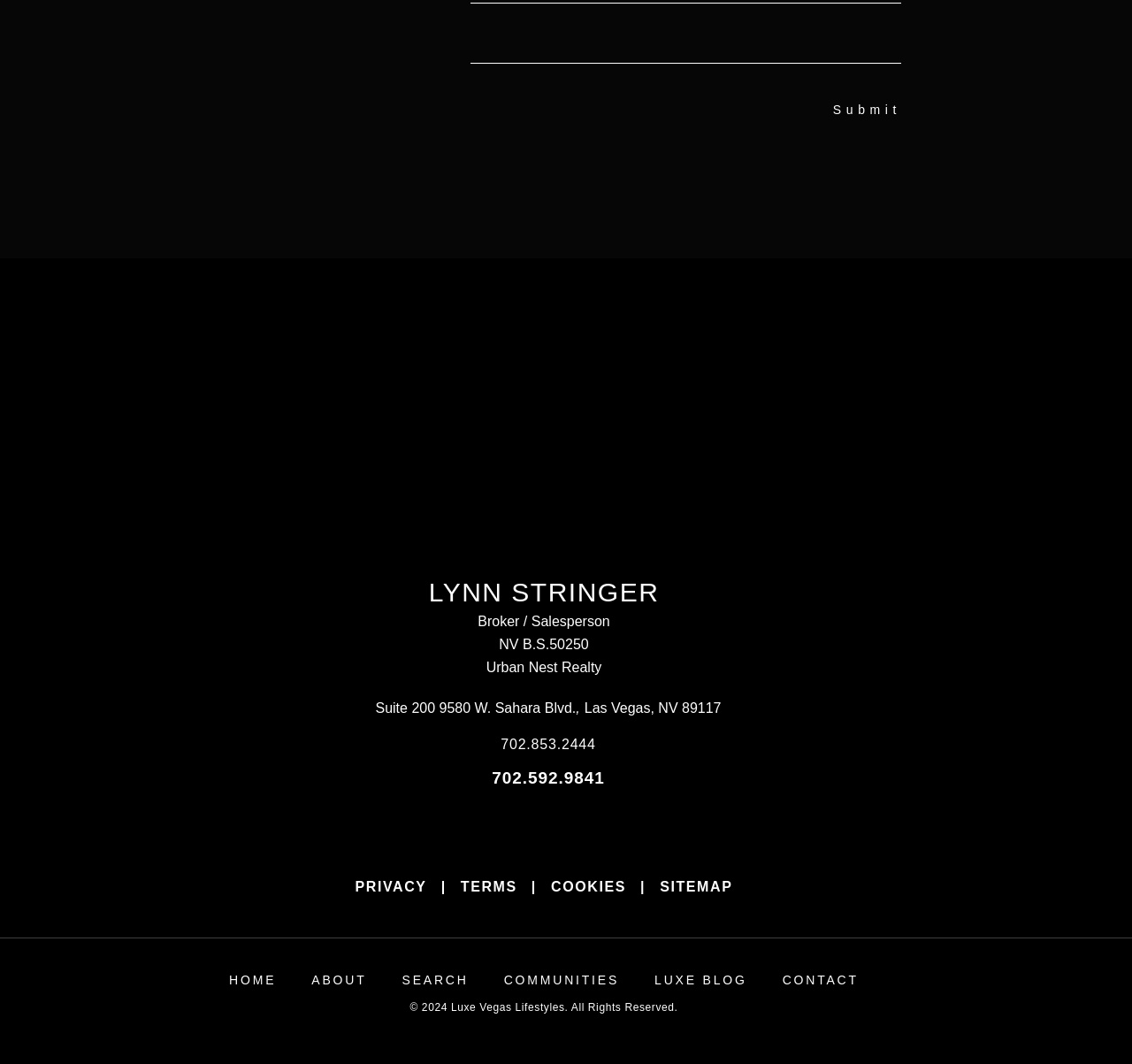What is the phone number of the broker/salesperson?
Based on the screenshot, give a detailed explanation to answer the question.

I found the answer by looking at the link element with the text '702.853.2444' which is located near the broker/salesperson's name and address.